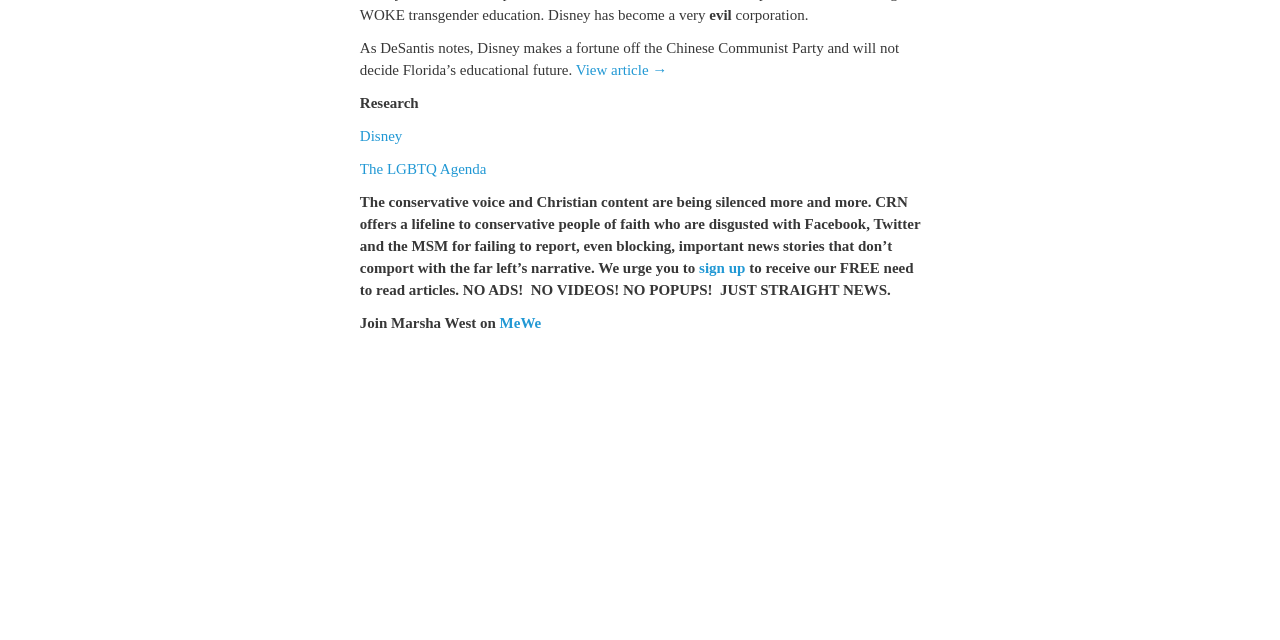Given the element description "SA 8000 Certification in Mozambique", identify the bounding box of the corresponding UI element.

None